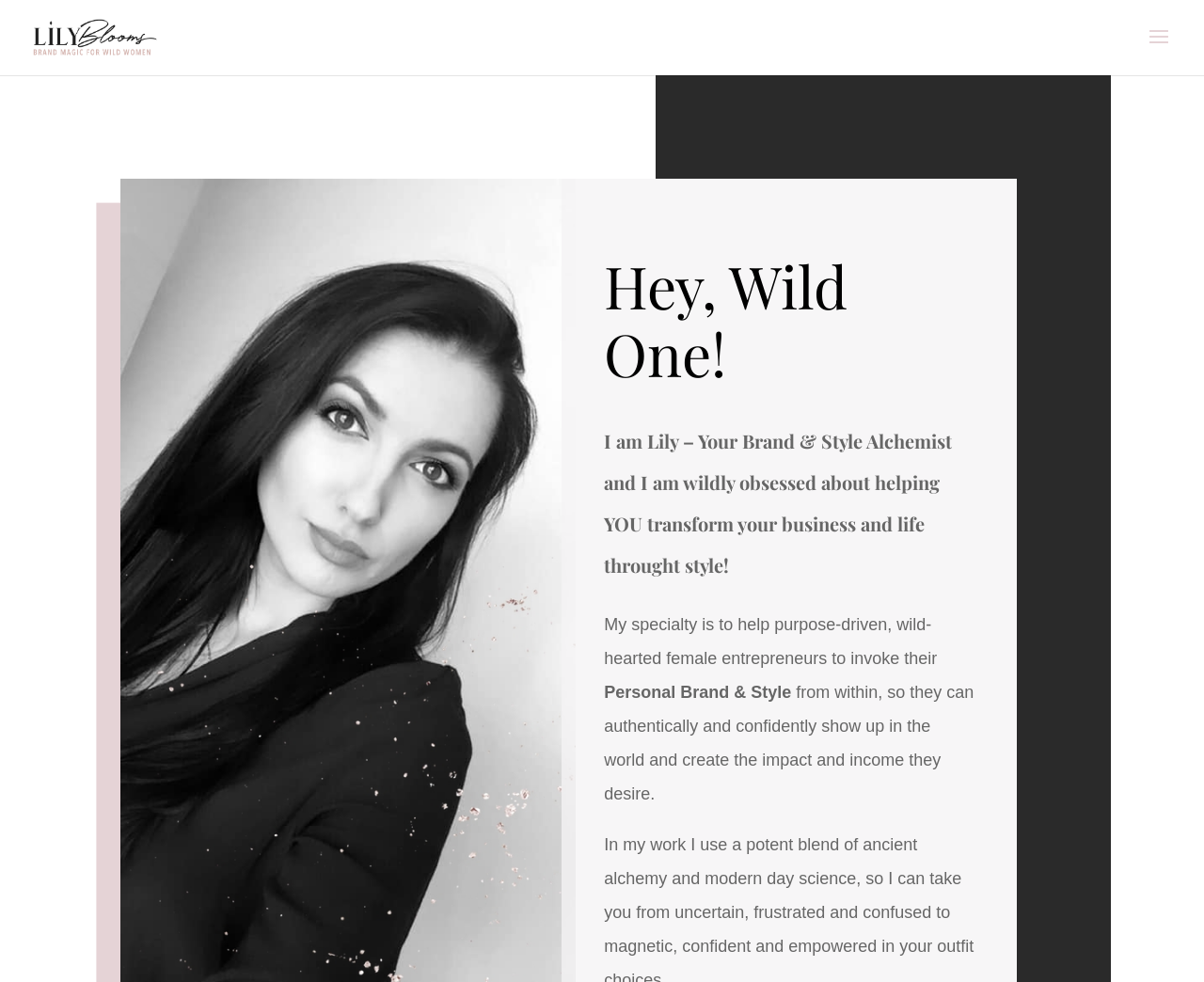Using the element description: "alt="Lily Blooms"", determine the bounding box coordinates. The coordinates should be in the format [left, top, right, bottom], with values between 0 and 1.

[0.026, 0.027, 0.153, 0.046]